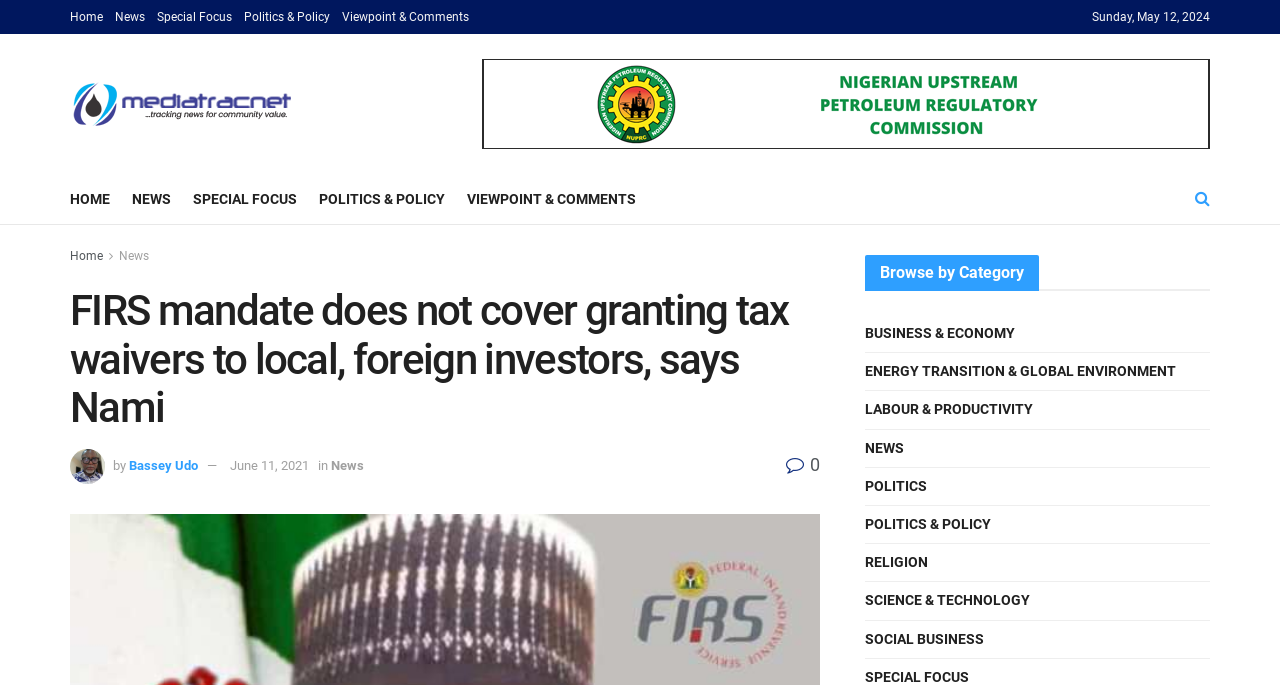Determine the bounding box coordinates of the target area to click to execute the following instruction: "Browse by Category."

[0.676, 0.372, 0.812, 0.422]